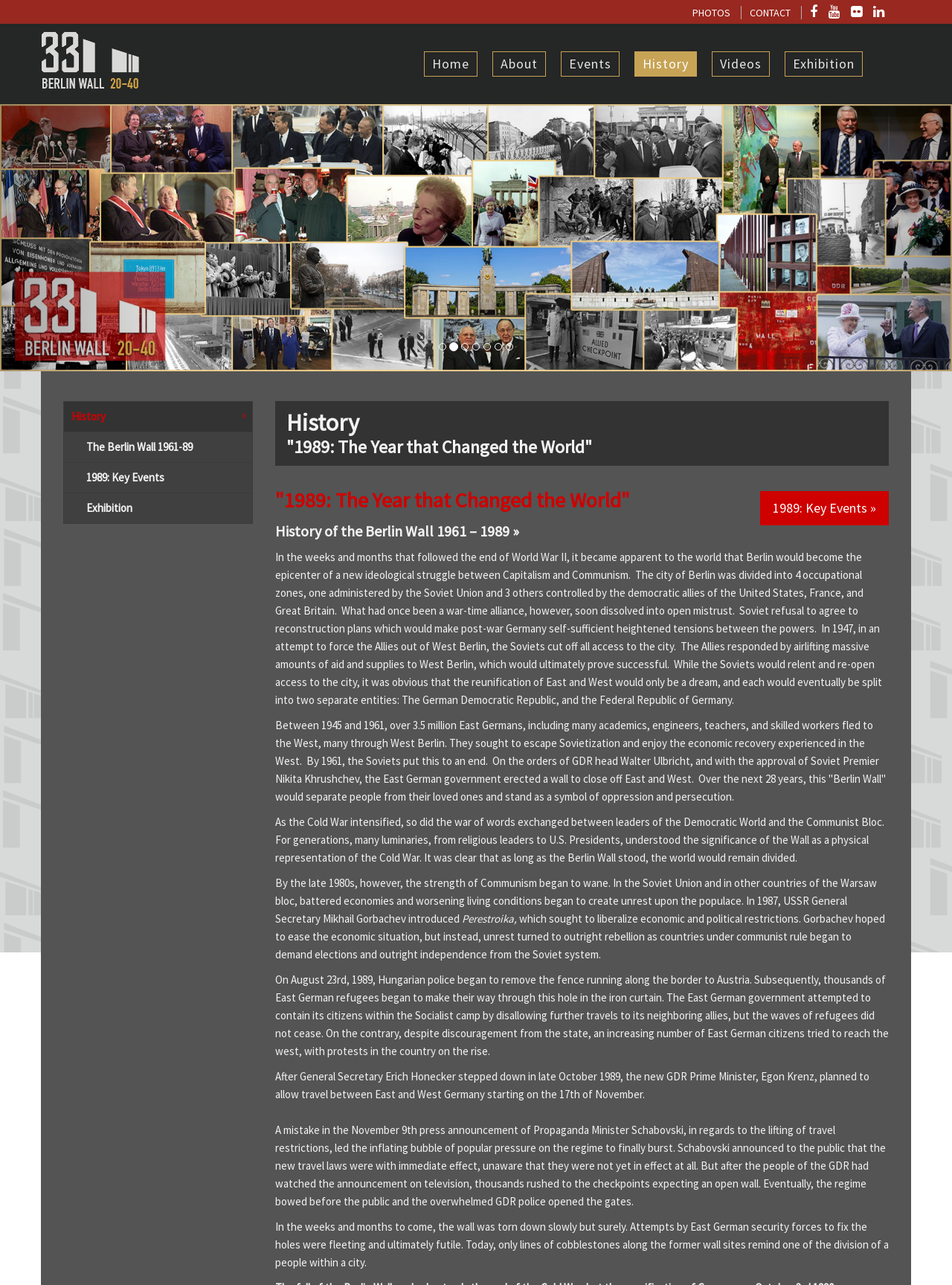Determine the bounding box coordinates for the HTML element mentioned in the following description: "gorgeous". The coordinates should be a list of four floats ranging from 0 to 1, represented as [left, top, right, bottom].

None